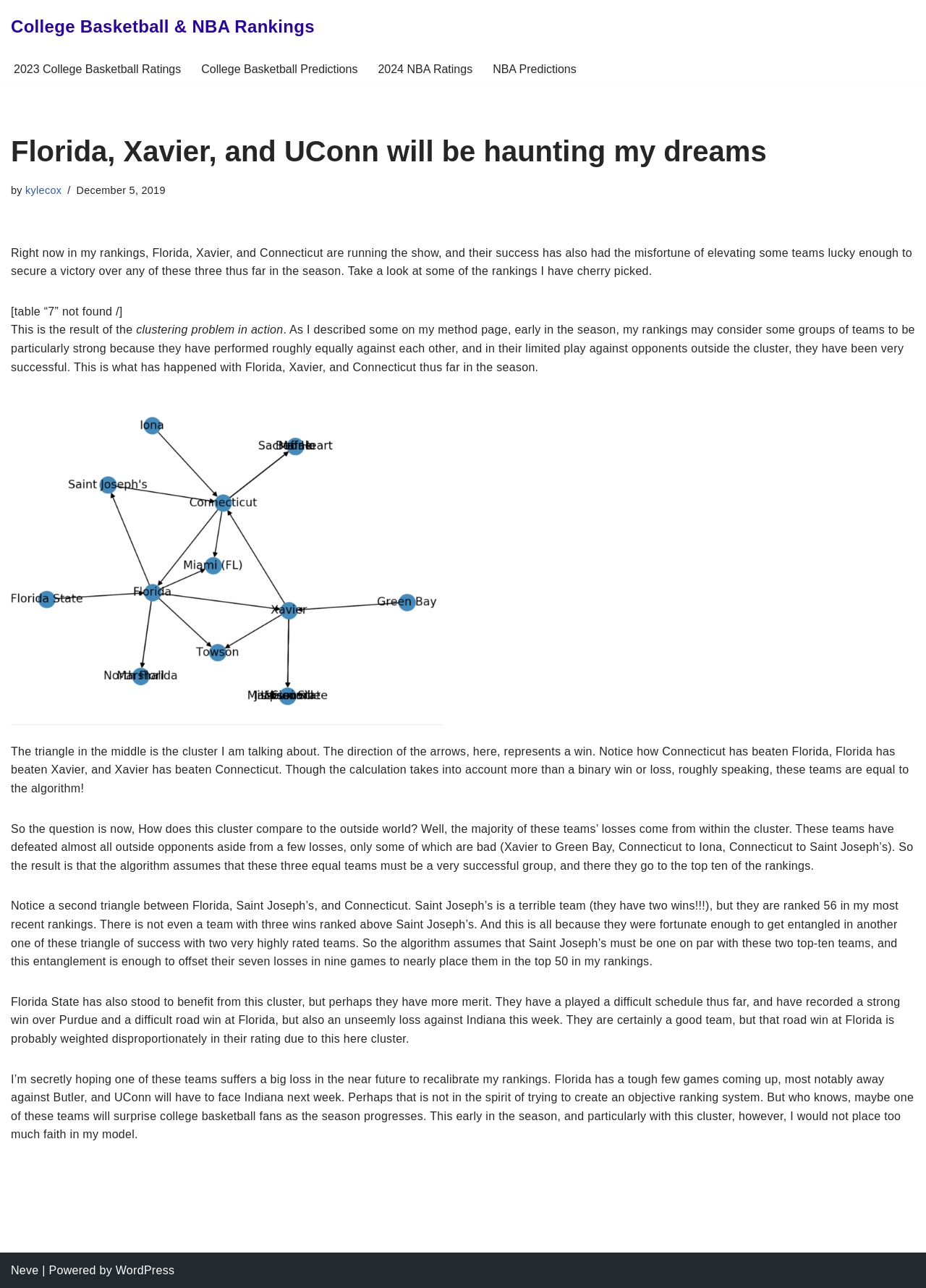Please indicate the bounding box coordinates for the clickable area to complete the following task: "Click on '2024 NBA Ratings'". The coordinates should be specified as four float numbers between 0 and 1, i.e., [left, top, right, bottom].

[0.408, 0.046, 0.51, 0.061]